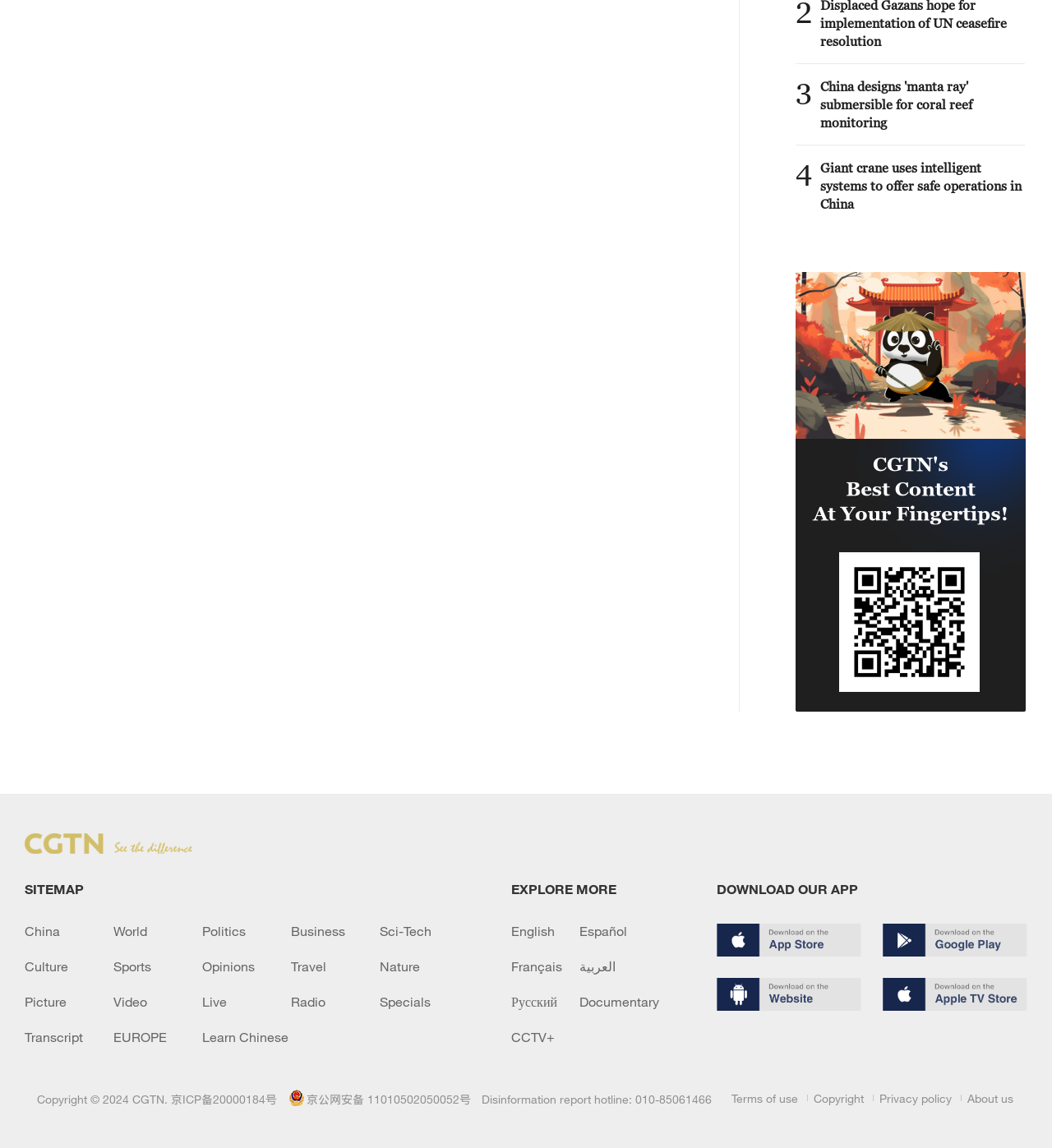Identify the bounding box coordinates of the area that should be clicked in order to complete the given instruction: "Click on the 'China' link". The bounding box coordinates should be four float numbers between 0 and 1, i.e., [left, top, right, bottom].

[0.023, 0.805, 0.108, 0.817]